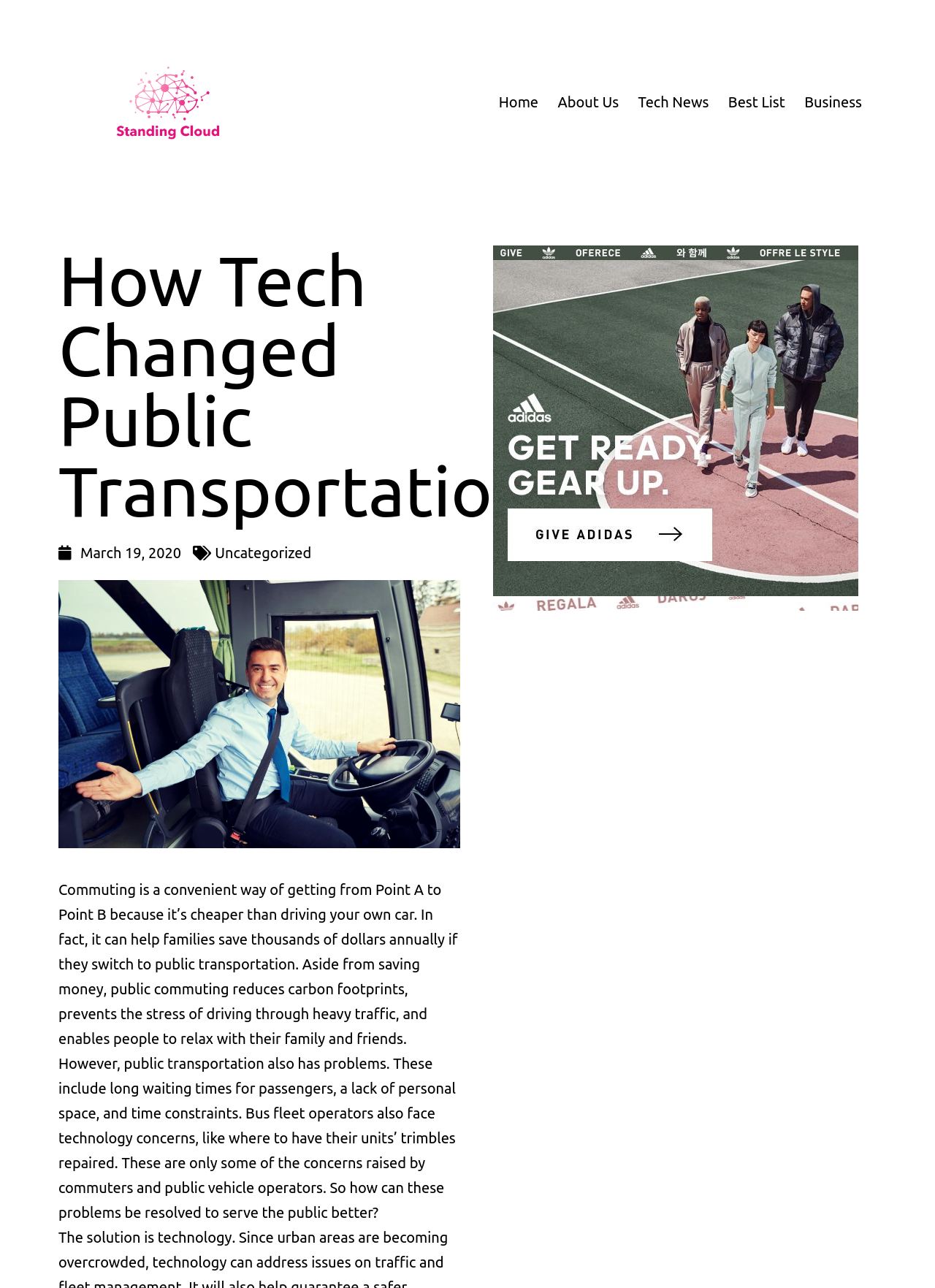Explain the contents of the webpage comprehensively.

The webpage is about the modernization of public transportation, with a focus on how technology can help improve the experience. At the top left corner, there is a logo of "StandingCloud" which is a clickable link. Next to it, there is a navigation menu with five links: "Home", "About Us", "Tech News", "Best List", and "Business".

Below the navigation menu, there is a heading that reads "How Tech Changed Public Transportation". Underneath the heading, there is a link to the date "March 19, 2020" and a category link "Uncategorized". To the right of these links, there is an image of a bus driver.

The main content of the webpage is a series of paragraphs that discuss the benefits and drawbacks of public transportation. The text explains that commuting is a convenient and cost-effective way to travel, but it also has its problems, such as long waiting times and lack of personal space. The text also mentions that bus fleet operators face technology concerns.

Throughout the paragraphs, there are links to additional information, such as a link to a statement about how public transportation can help families save thousands of dollars annually. At the bottom of the page, there is a large image that takes up most of the width of the page.

Overall, the webpage is well-structured, with clear headings and concise text that makes it easy to read and understand. The use of images and links adds visual interest and provides additional information to support the main topic.